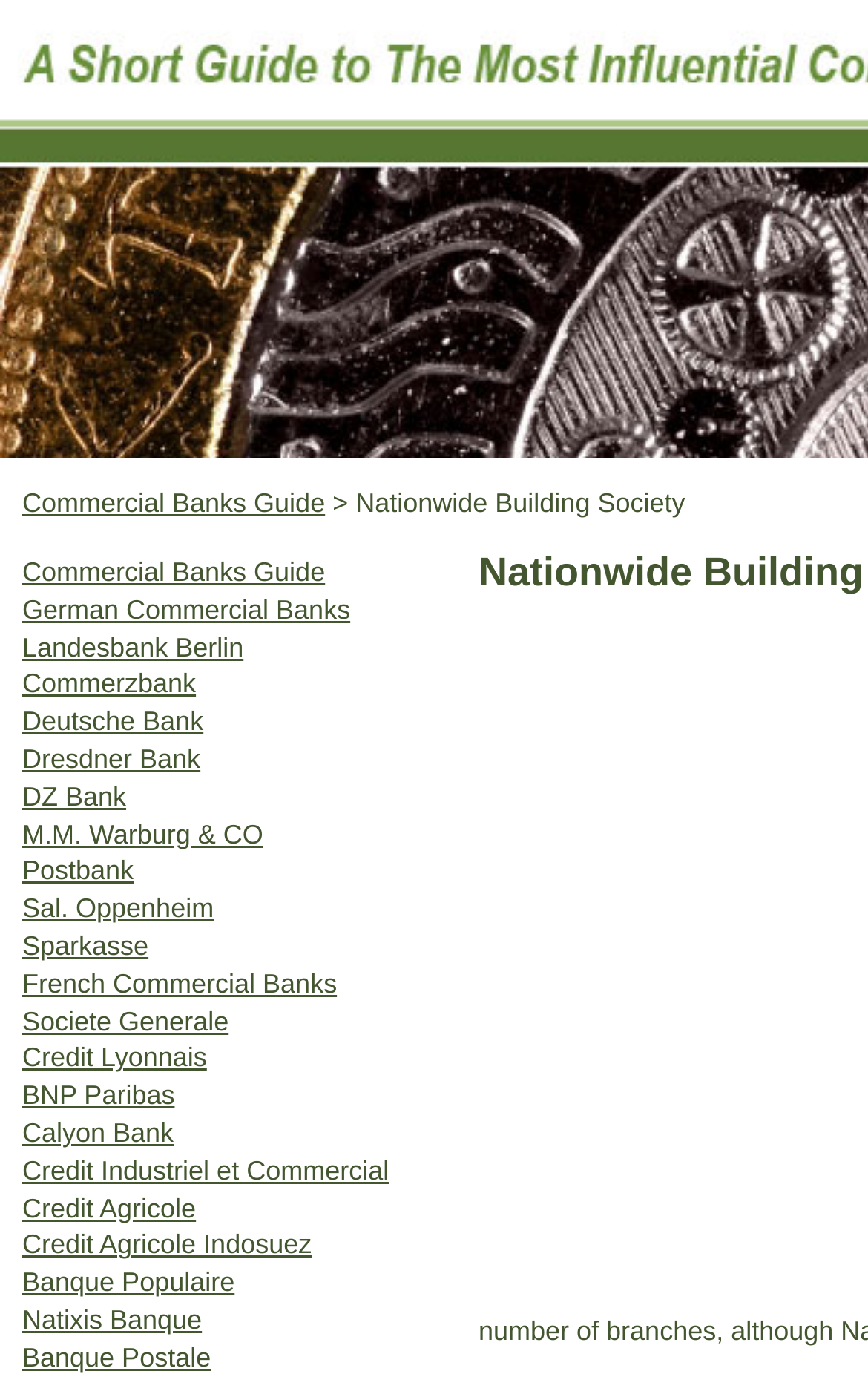Construct a thorough caption encompassing all aspects of the webpage.

The webpage is about Nationwide Building Society, a UK commercial bank. At the top, there is a title "Nationwide Building Society". Below the title, there is a list of links to various commercial banks, divided into two sections. The first section lists German commercial banks, including Landesbank Berlin, Commerzbank, Deutsche Bank, and others. The second section lists French commercial banks, including Societe Generale, Credit Lyonnais, BNP Paribas, and others. Each link is positioned to the right of the previous one, with a small gap in between. The links are aligned to the left side of the page, with a consistent vertical spacing between them. There are 18 links in total, taking up most of the page's vertical space.